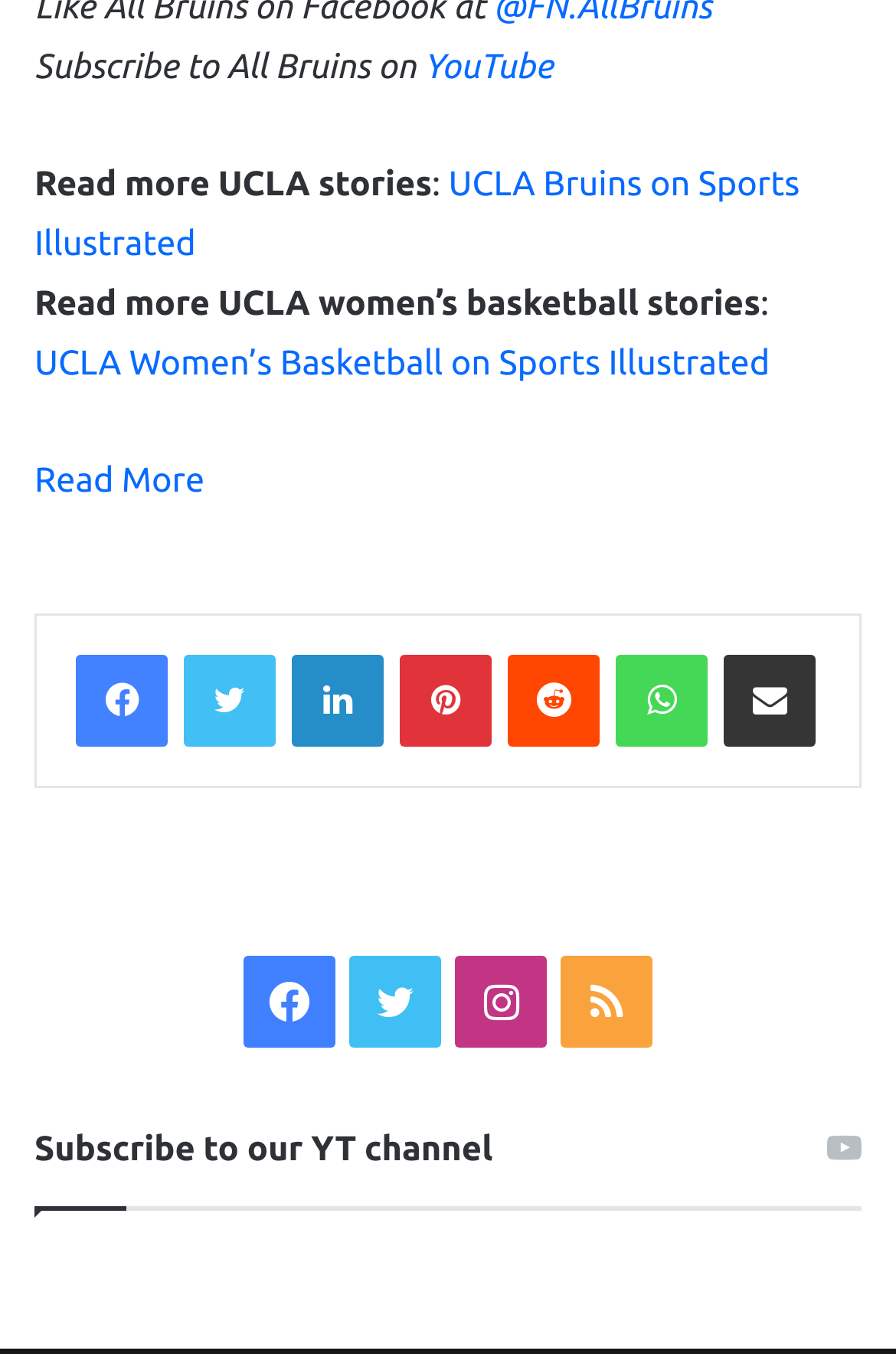How many social media platforms are mentioned on the webpage?
Based on the visual content, answer with a single word or a brief phrase.

9